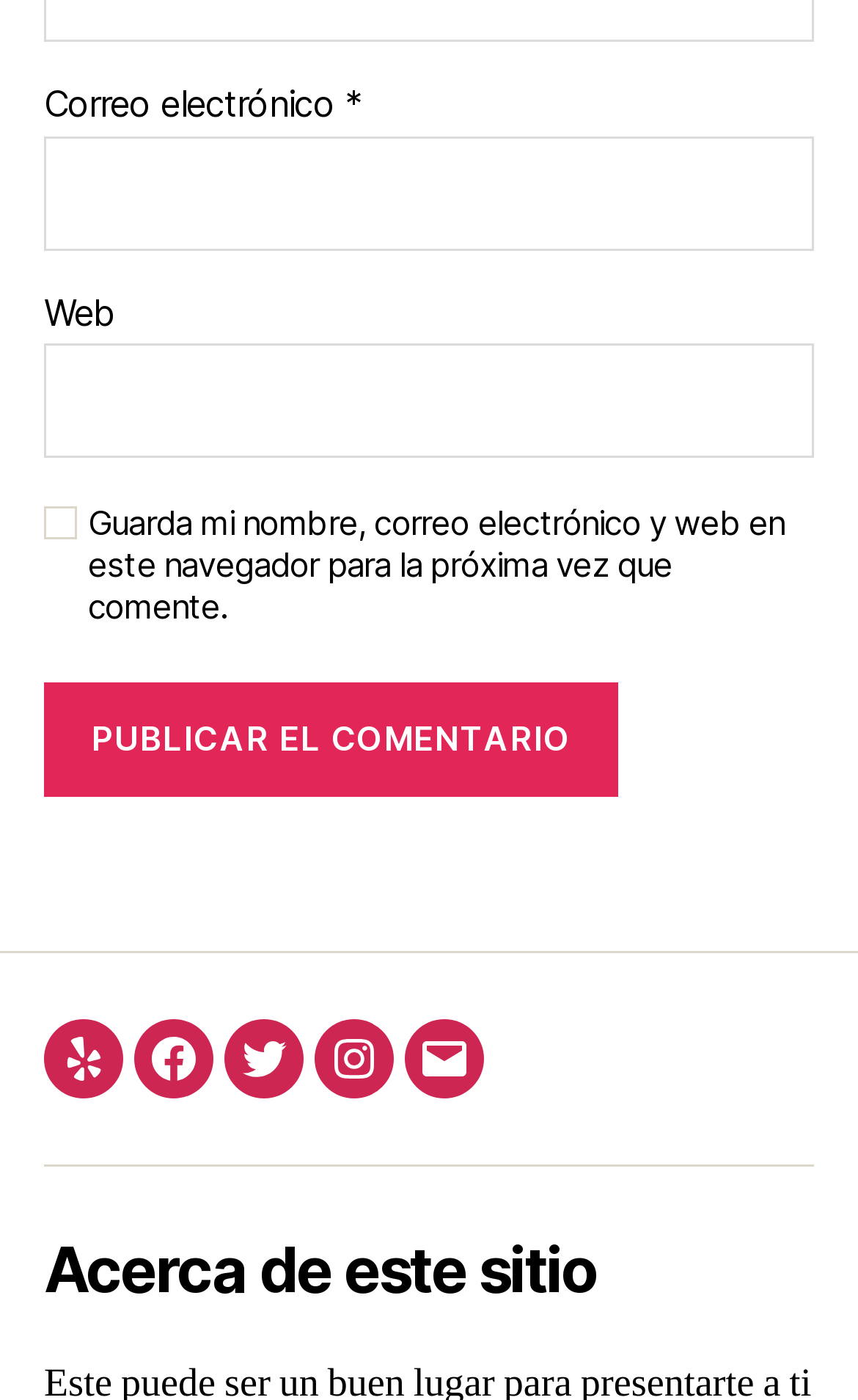How many social media links are available?
Please respond to the question with as much detail as possible.

The navigation 'Enlaces sociales' contains 5 links: 'Yelp', 'Facebook', 'Twitter', 'Instagram', and 'Correo electrónico'. These links are likely social media profiles or contact information.